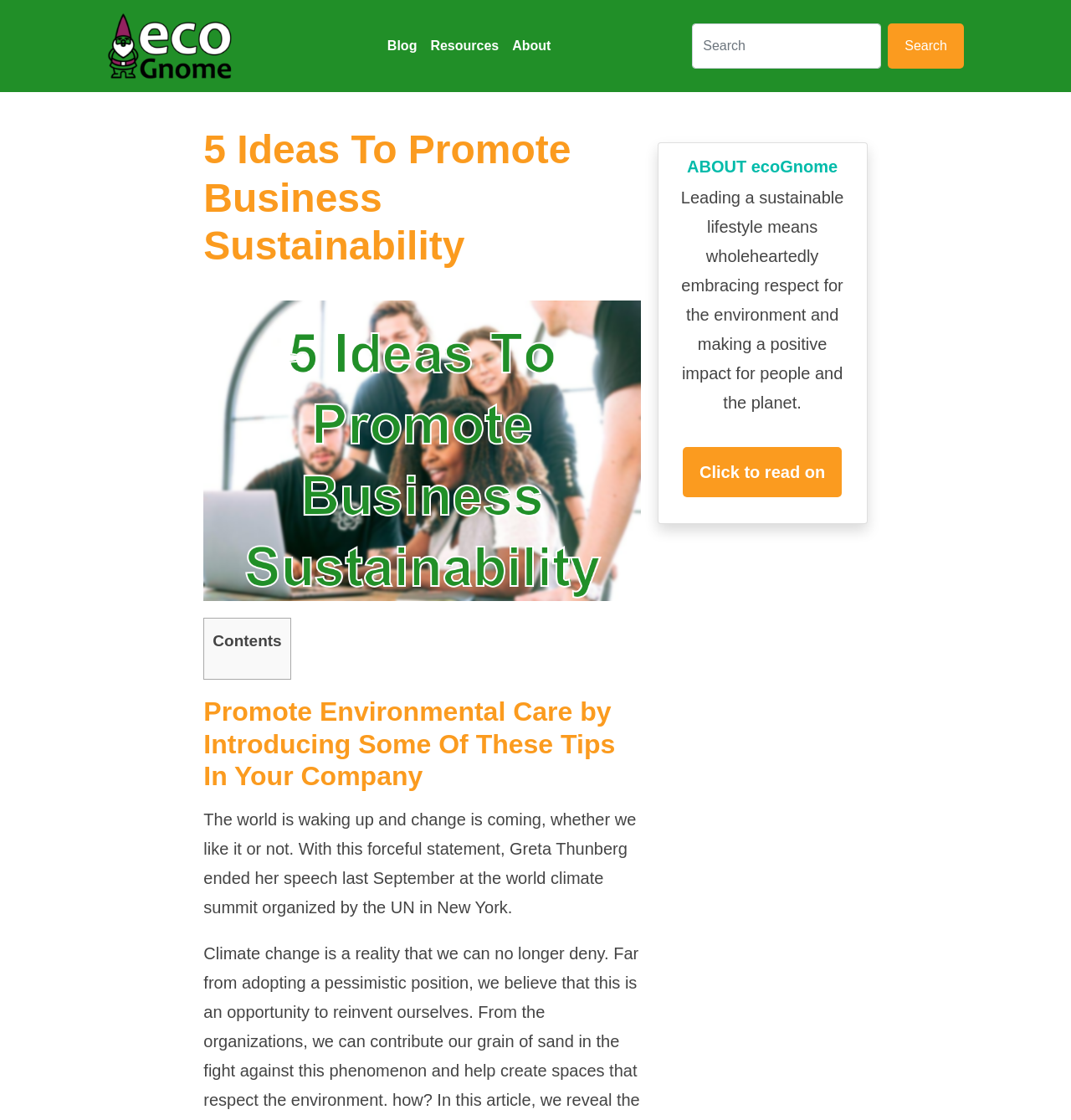Please find the bounding box coordinates in the format (top-left x, top-left y, bottom-right x, bottom-right y) for the given element description. Ensure the coordinates are floating point numbers between 0 and 1. Description: Our Fleet

None